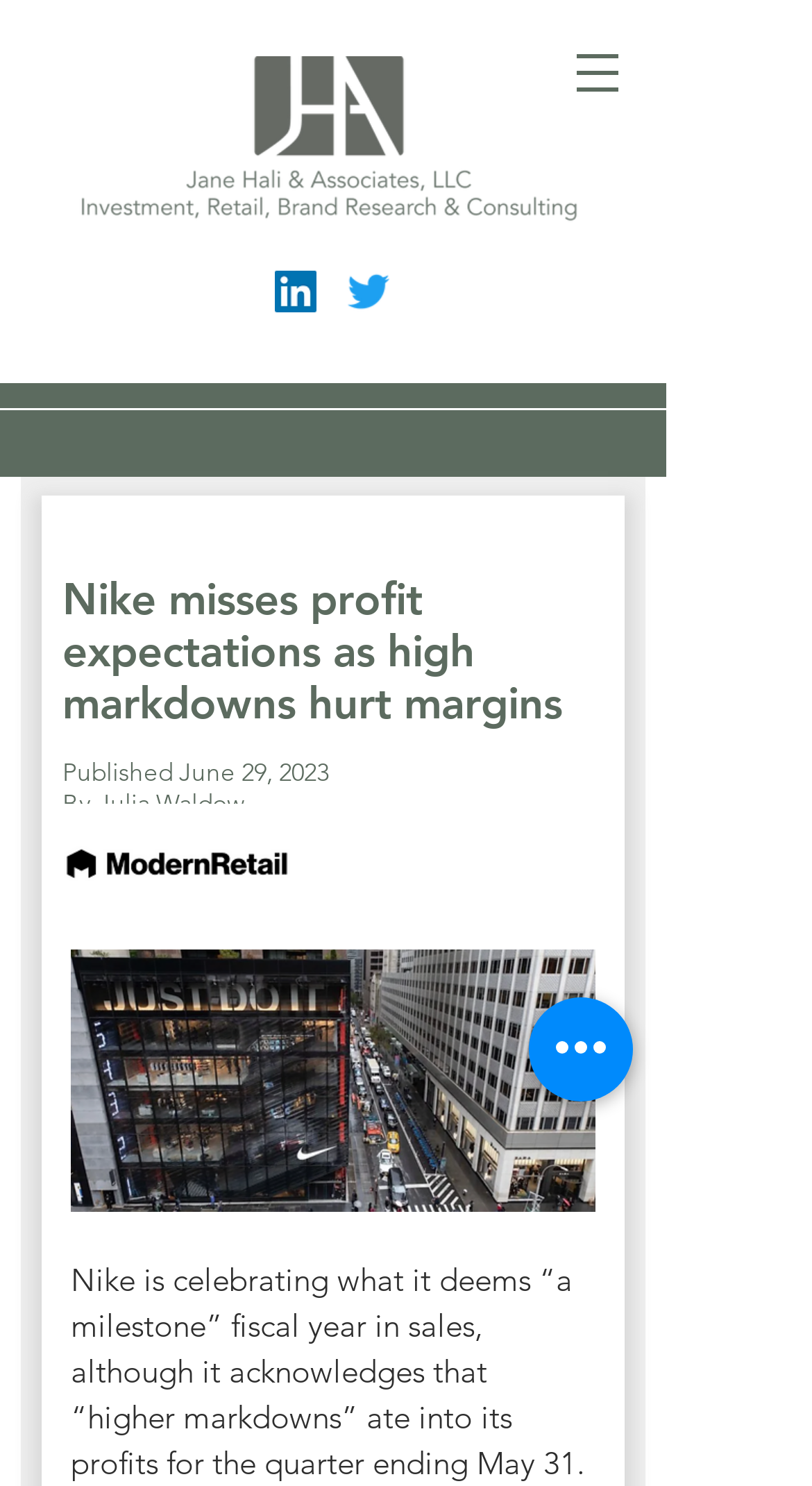Provide the bounding box coordinates of the UI element that matches the description: "Technical Ramblings".

None